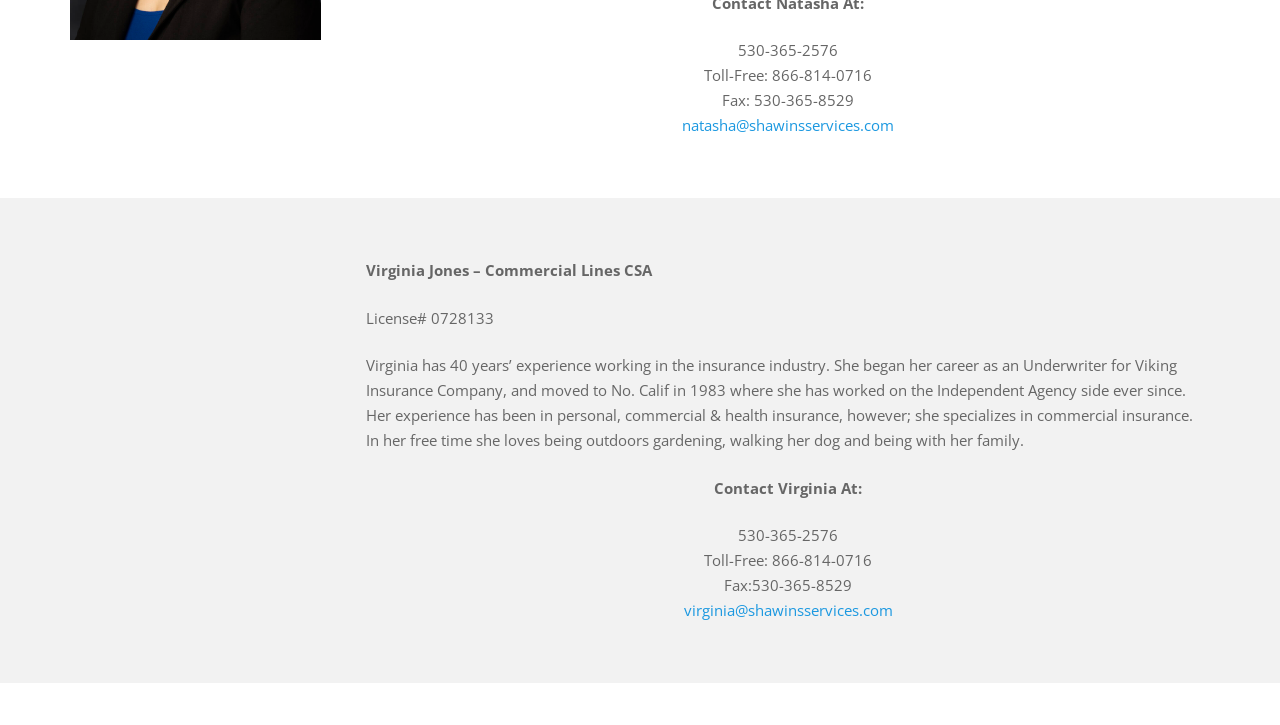Answer the following query with a single word or phrase:
How many years of experience does Virginia have?

40 years